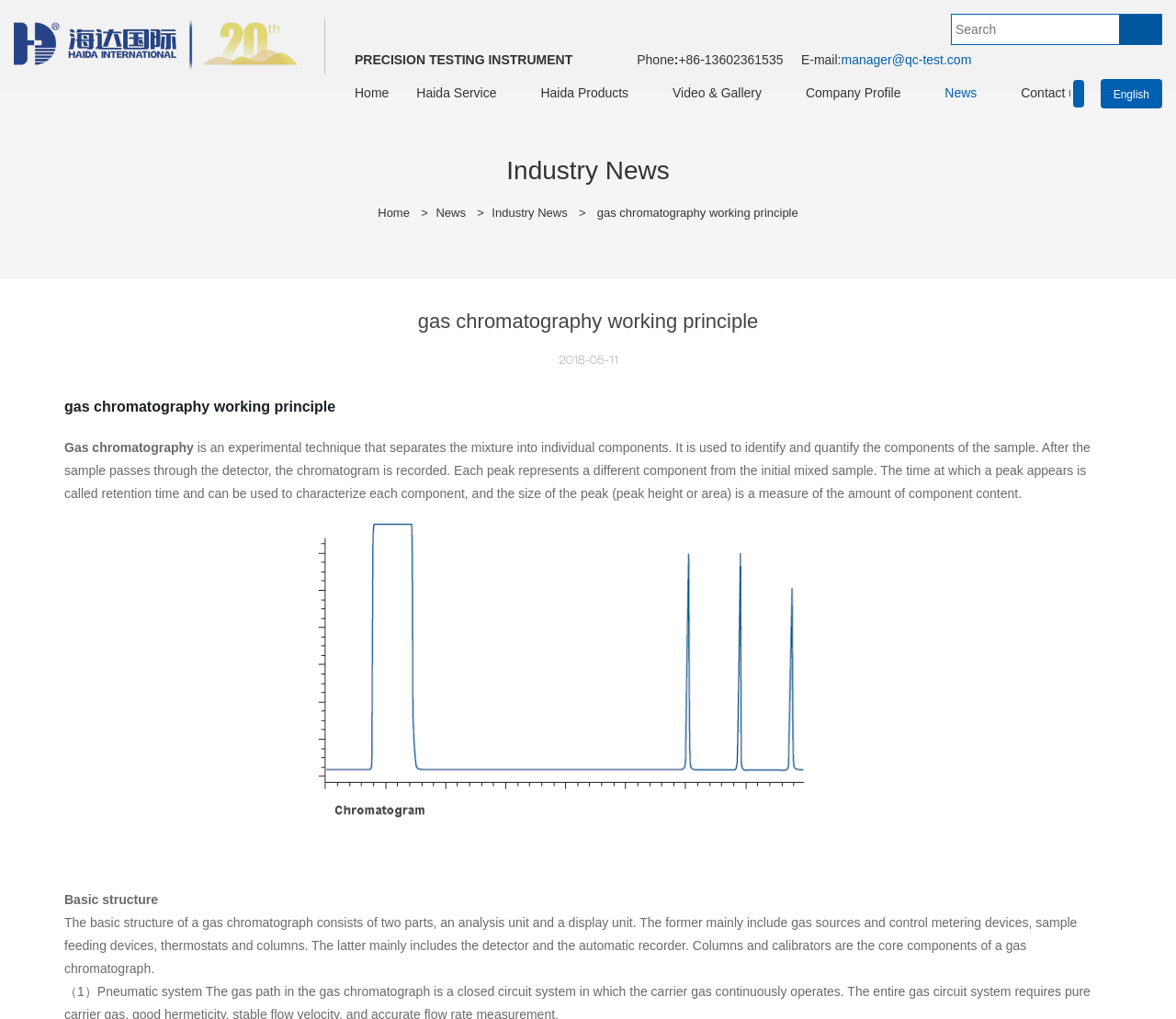Determine the bounding box for the described HTML element: "Haida Service". Ensure the coordinates are four float numbers between 0 and 1 in the format [left, top, right, bottom].

[0.342, 0.073, 0.434, 0.109]